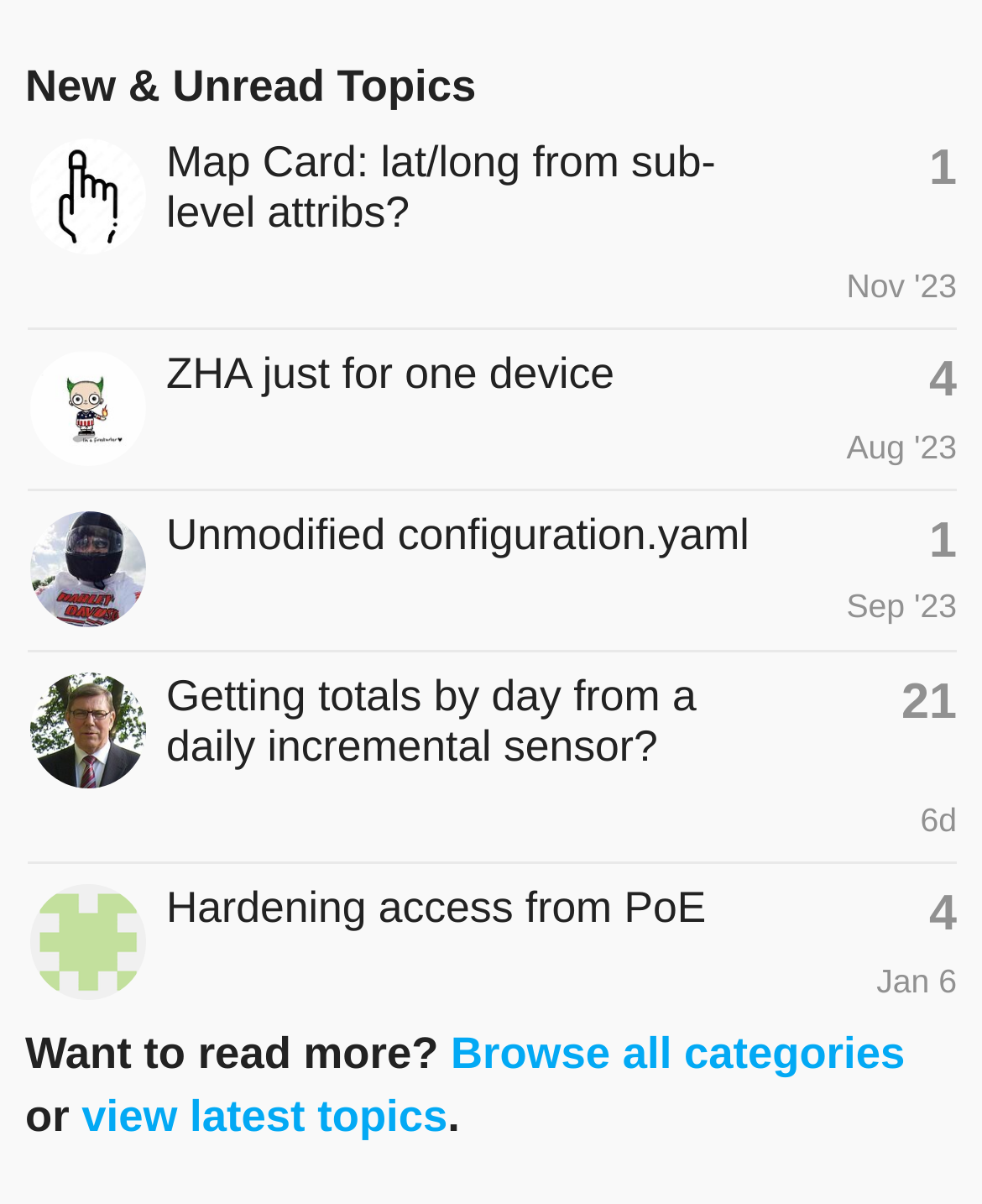What is the title of the first topic?
Please use the image to provide a one-word or short phrase answer.

Map Card: lat/long from sub-level attribs?